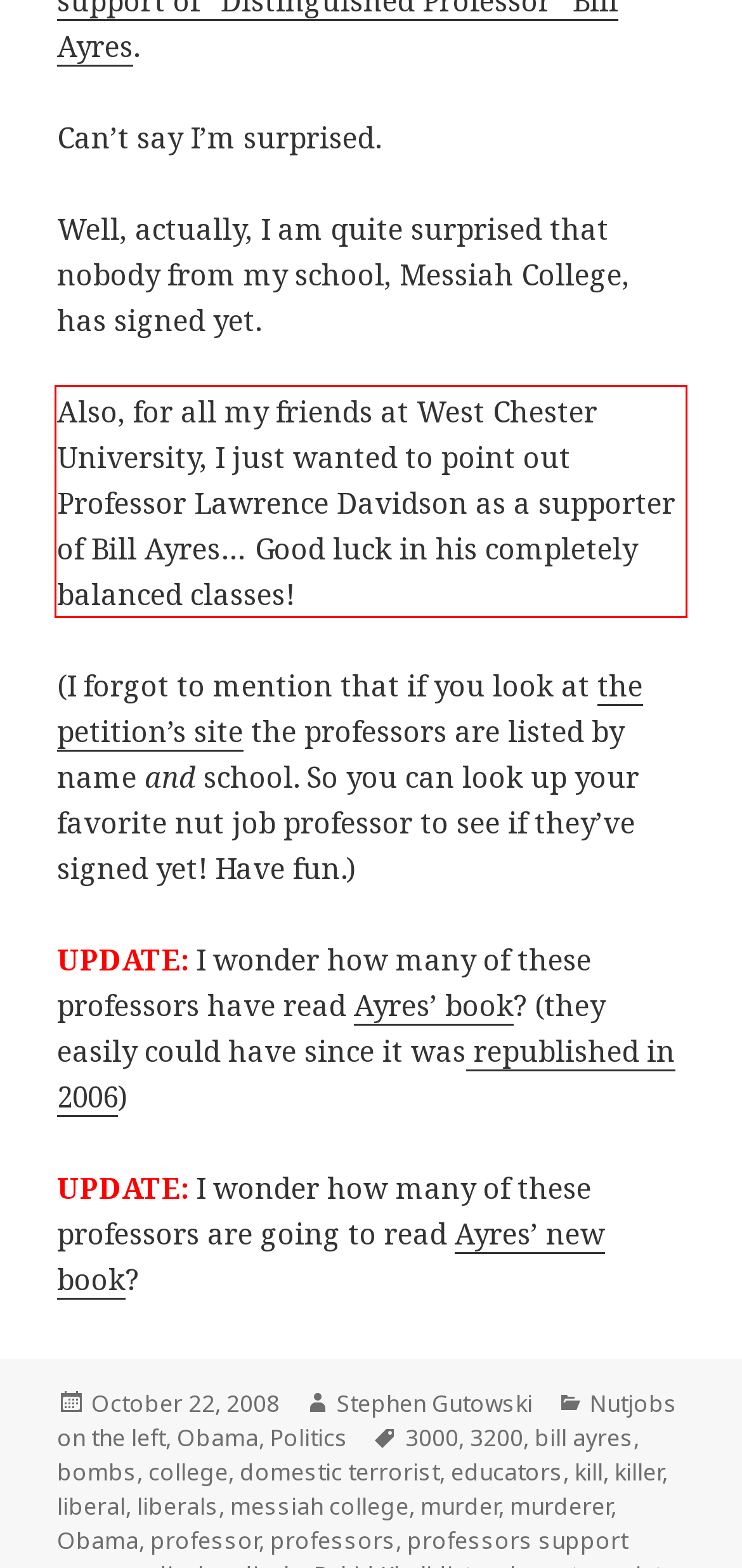Analyze the screenshot of a webpage where a red rectangle is bounding a UI element. Extract and generate the text content within this red bounding box.

Also, for all my friends at West Chester University, I just wanted to point out Professor Lawrence Davidson as a supporter of Bill Ayres… Good luck in his completely balanced classes!